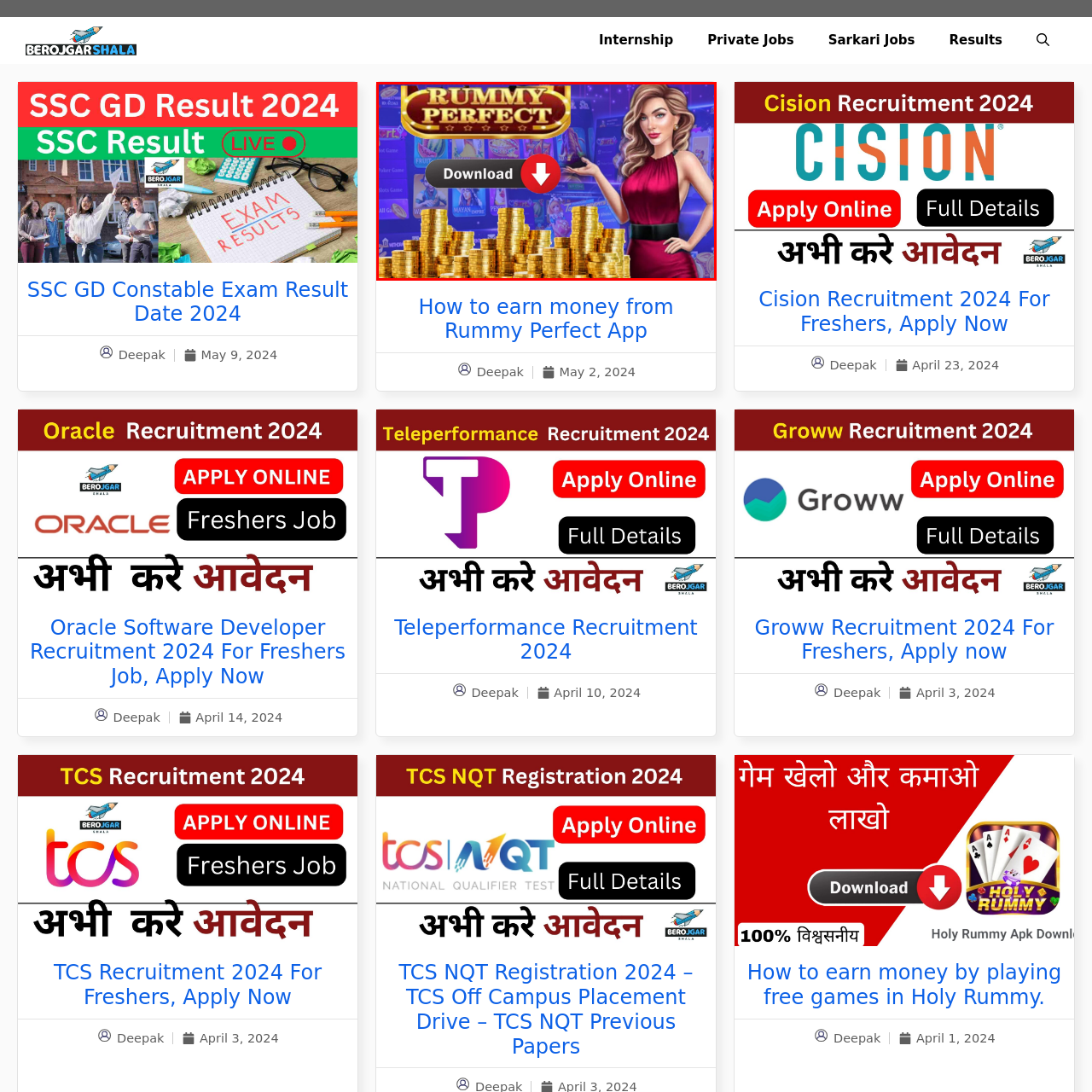Refer to the image enclosed in the red bounding box, then answer the following question in a single word or phrase: What is the shape of the 'Download' button?

Bold with a red downward arrow